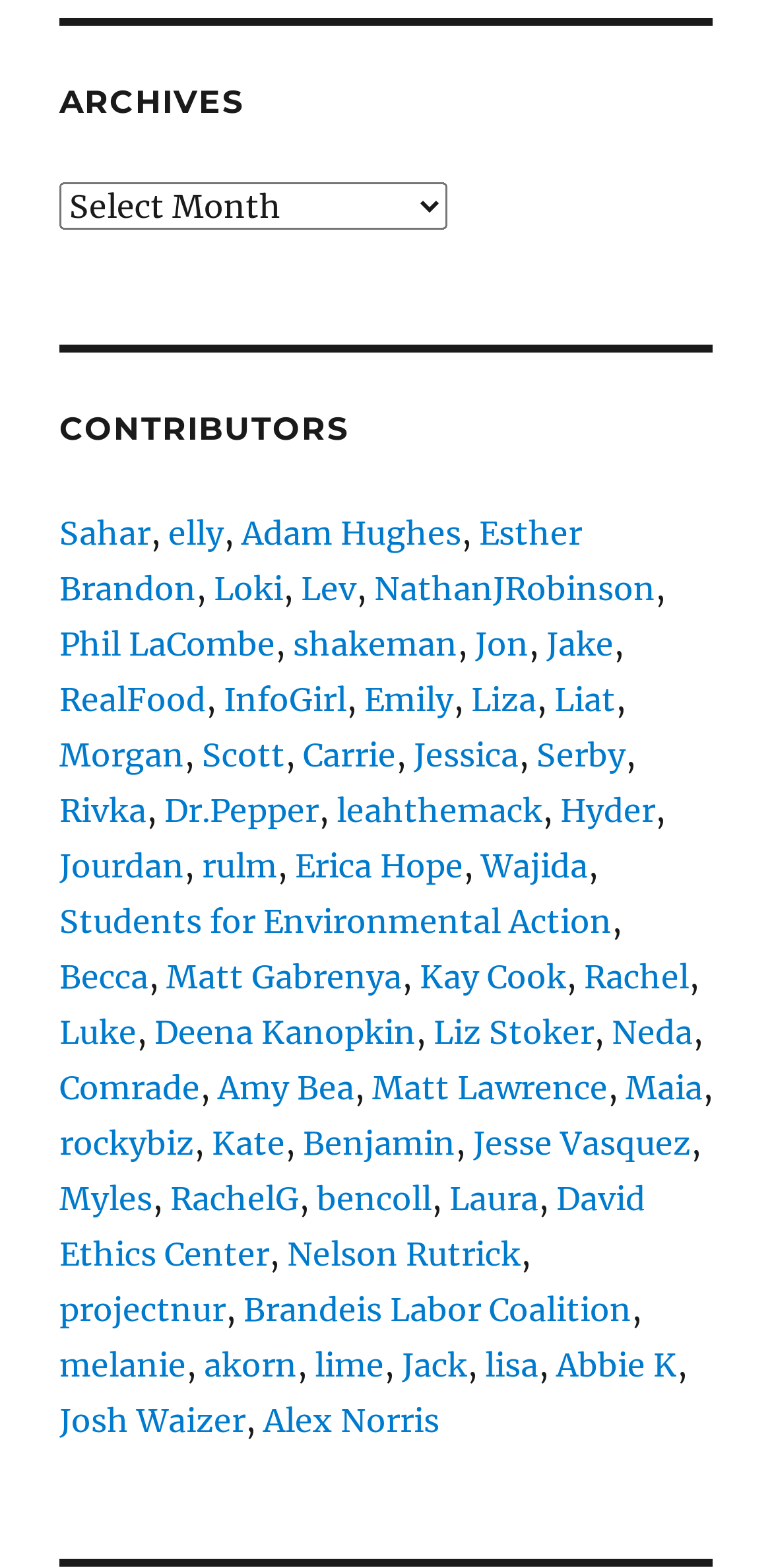Please identify the bounding box coordinates of the region to click in order to complete the task: "Select archives". The coordinates must be four float numbers between 0 and 1, specified as [left, top, right, bottom].

[0.077, 0.116, 0.579, 0.146]